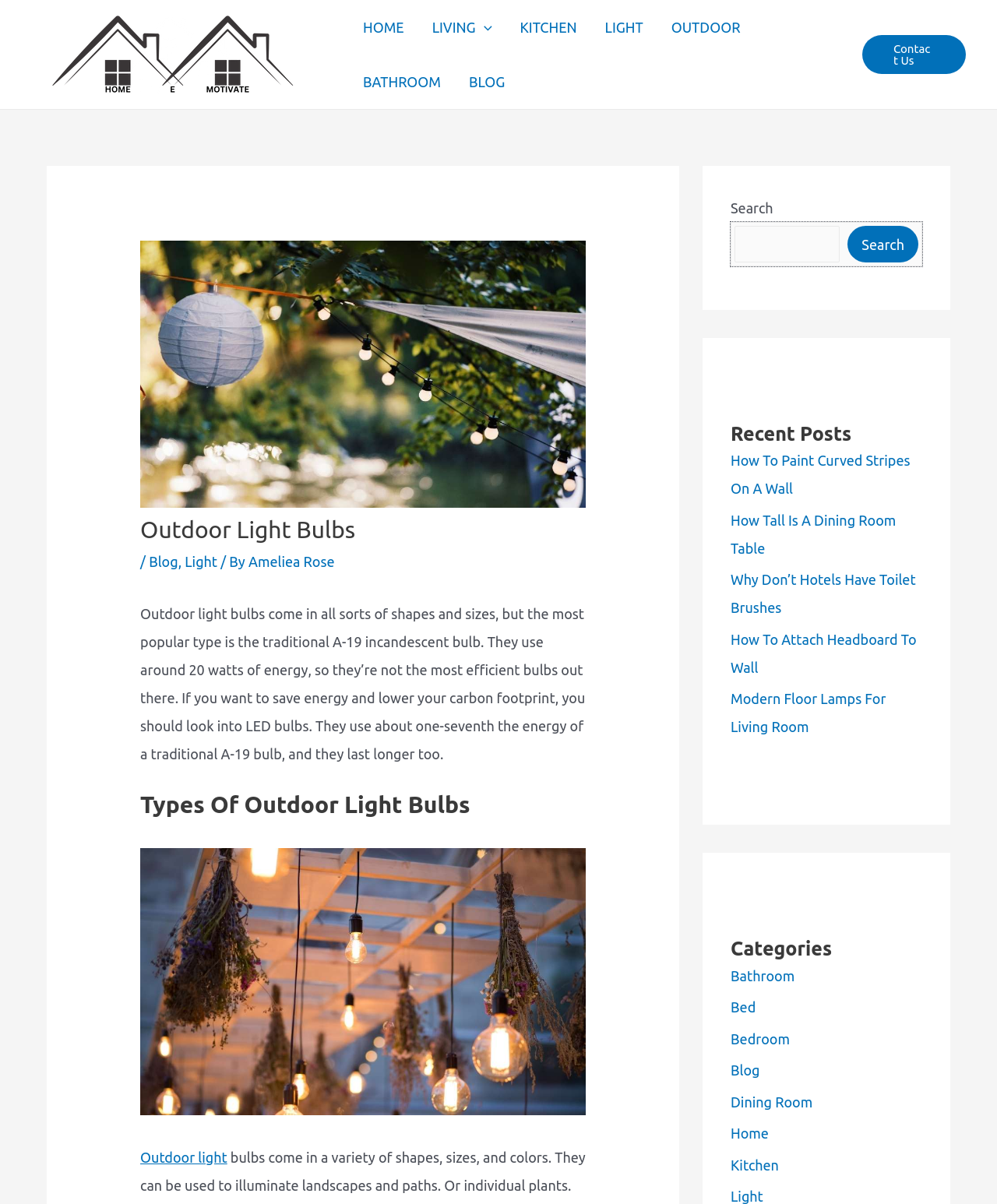Explain the features and main sections of the webpage comprehensively.

This webpage is about outdoor light bulbs, with a focus on their types and uses. At the top left, there is a logo of "Home e Motivate" with a link to the homepage. Next to it, there is a navigation menu with links to different sections of the website, including "HOME", "LIVING", "KITCHEN", "LIGHT", "OUTDOOR", "BATHROOM", and "BLOG".

Below the navigation menu, there is a header section with a large image of outdoor light bulbs and a heading that reads "Outdoor Light Bulbs". The header also includes a breadcrumb trail with links to the blog and the author, Ameliea Rose.

The main content of the page is divided into two sections. The first section provides information about outdoor light bulbs, including their types and energy efficiency. There is a paragraph of text that explains the benefits of using LED bulbs, followed by a heading that reads "Types Of Outdoor Light Bulbs" and an image related to the topic.

The second section is located on the right side of the page and contains a search bar, a list of recent posts, and a list of categories. The recent posts section includes links to five articles, including "How To Paint Curved Stripes On A Wall" and "Modern Floor Lamps For Living Room". The categories section includes links to different topics, such as "Bathroom", "Bed", and "Kitchen".

At the top right corner of the page, there is a link to "Contact Us".